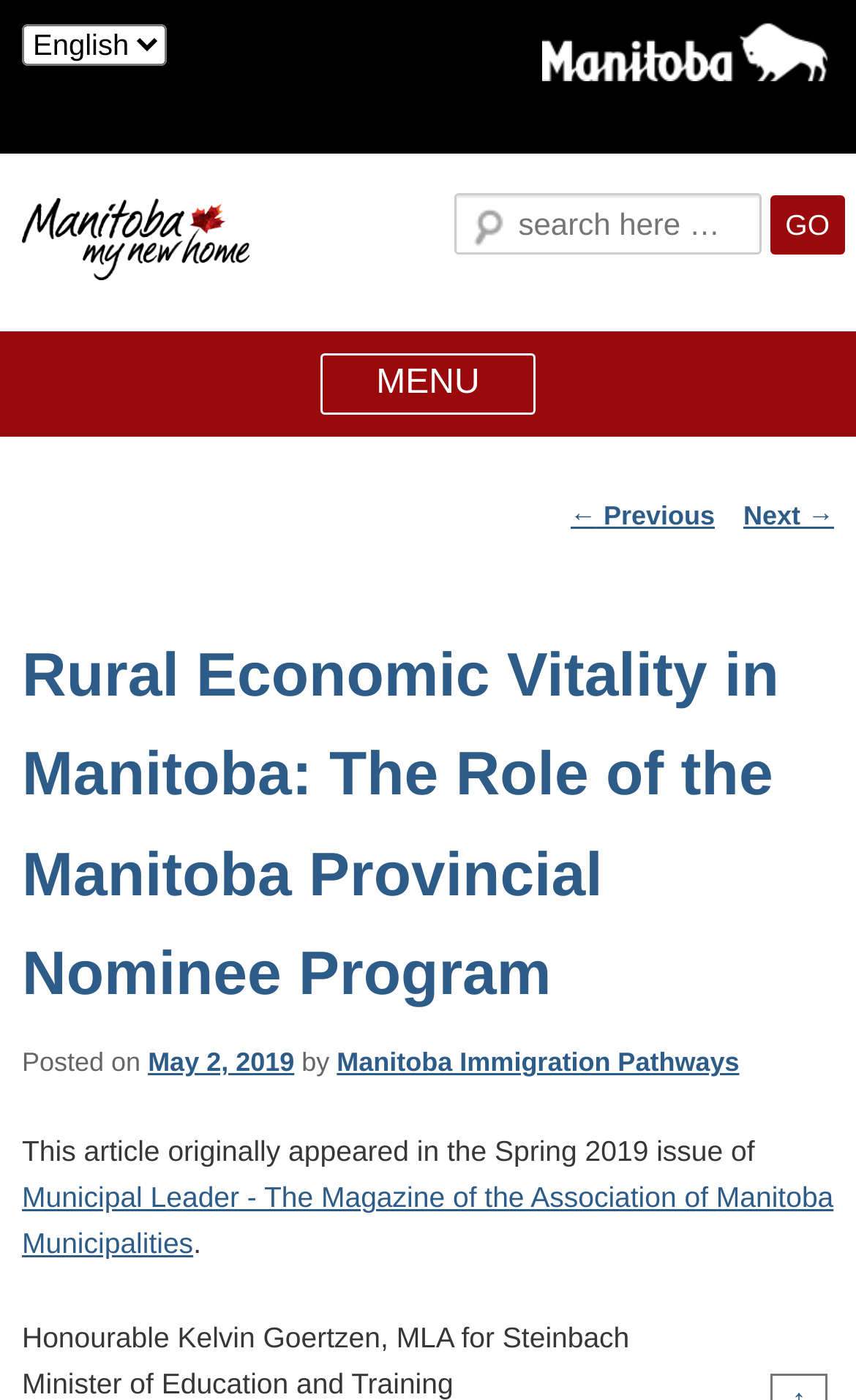What is the date of the article?
Look at the image and construct a detailed response to the question.

The date of the article is mentioned at the bottom of the webpage, and it is stated as 'Posted on May 2, 2019'.